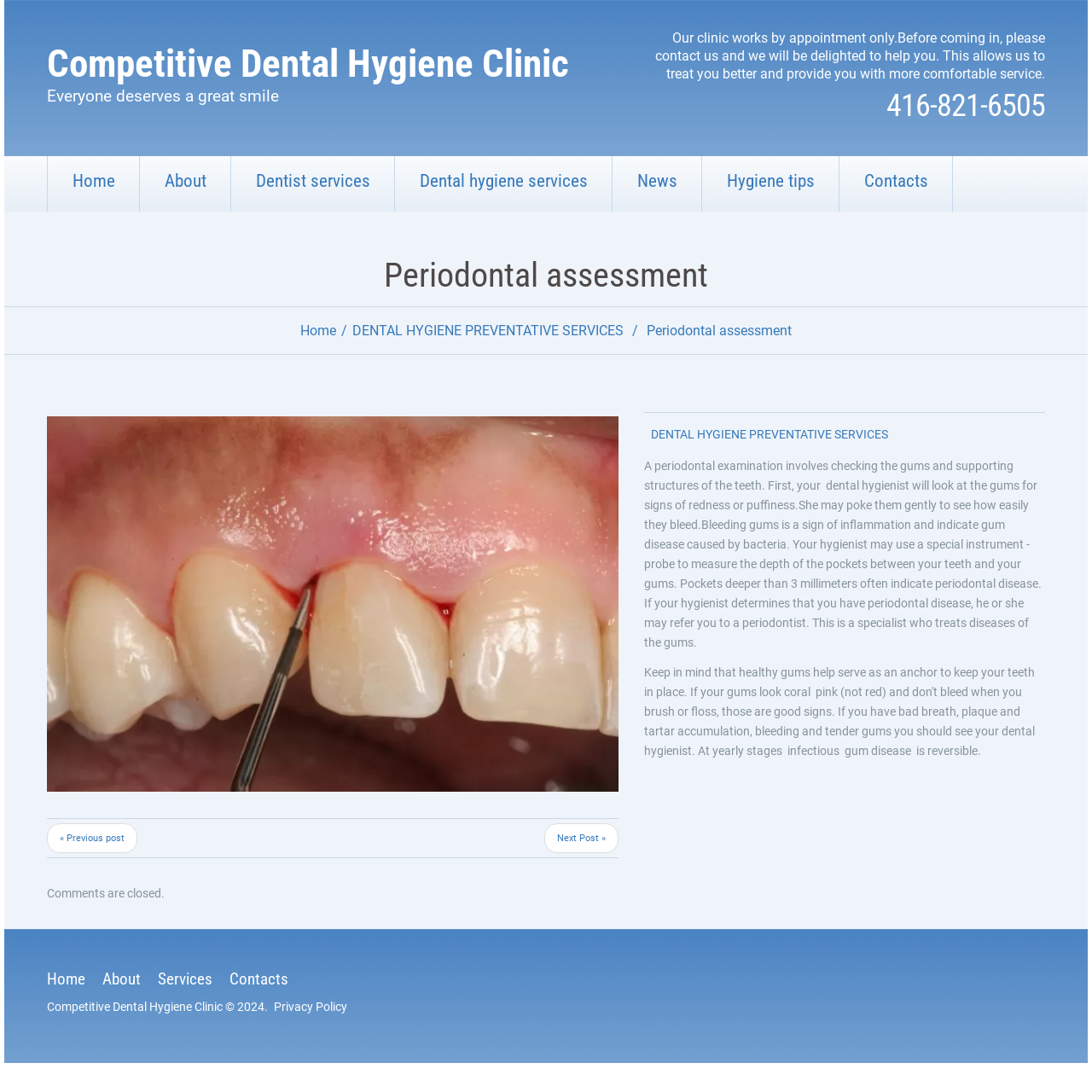Predict the bounding box of the UI element that fits this description: "Dentist services".

[0.212, 0.143, 0.361, 0.194]